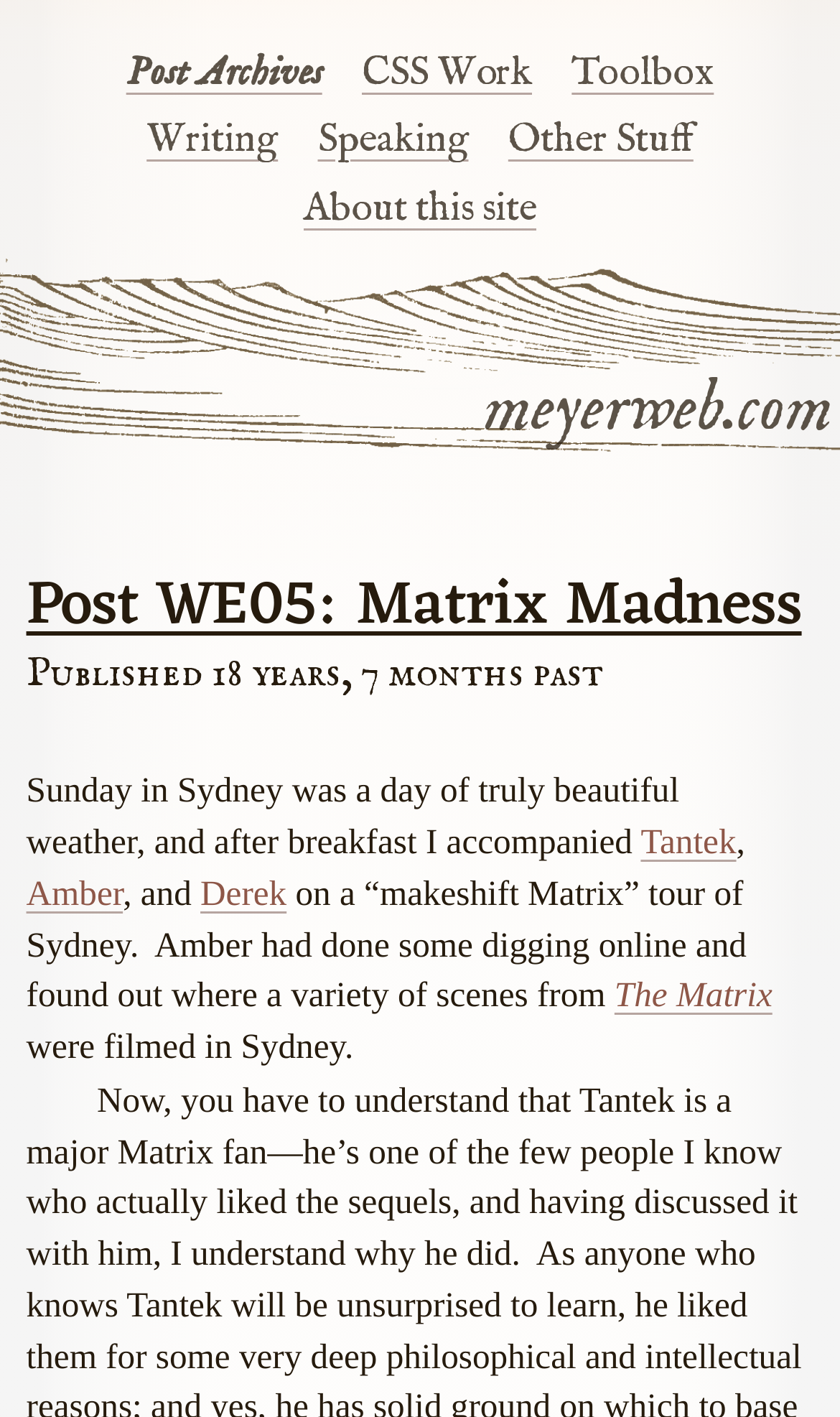What is the name of the movie referenced in the post?
Look at the image and answer the question with a single word or phrase.

The Matrix